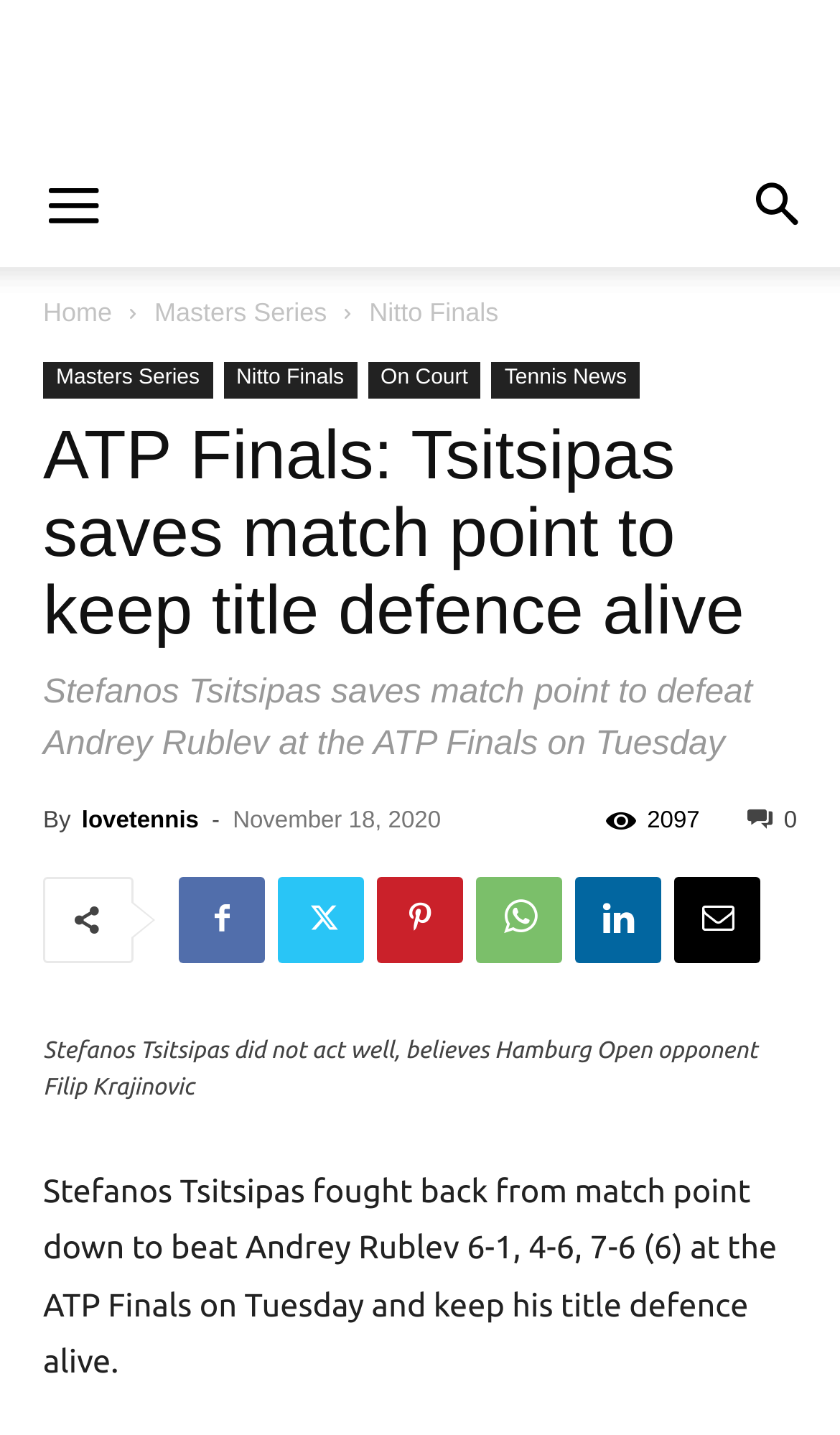Highlight the bounding box coordinates of the element that should be clicked to carry out the following instruction: "Read 'Tennis News'". The coordinates must be given as four float numbers ranging from 0 to 1, i.e., [left, top, right, bottom].

[0.585, 0.252, 0.761, 0.278]